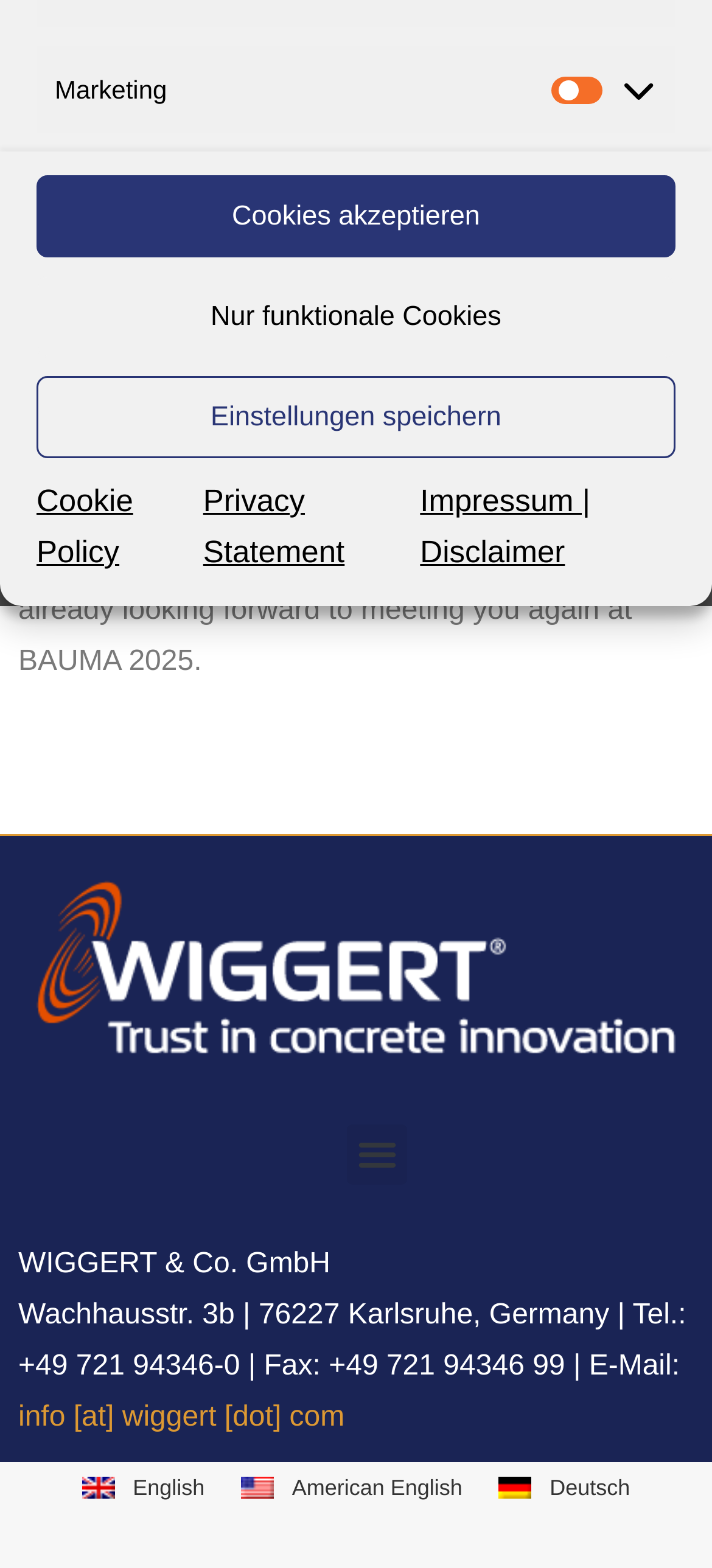Provide the bounding box coordinates for the specified HTML element described in this description: "Privacy Statement". The coordinates should be four float numbers ranging from 0 to 1, in the format [left, top, right, bottom].

[0.285, 0.304, 0.564, 0.369]